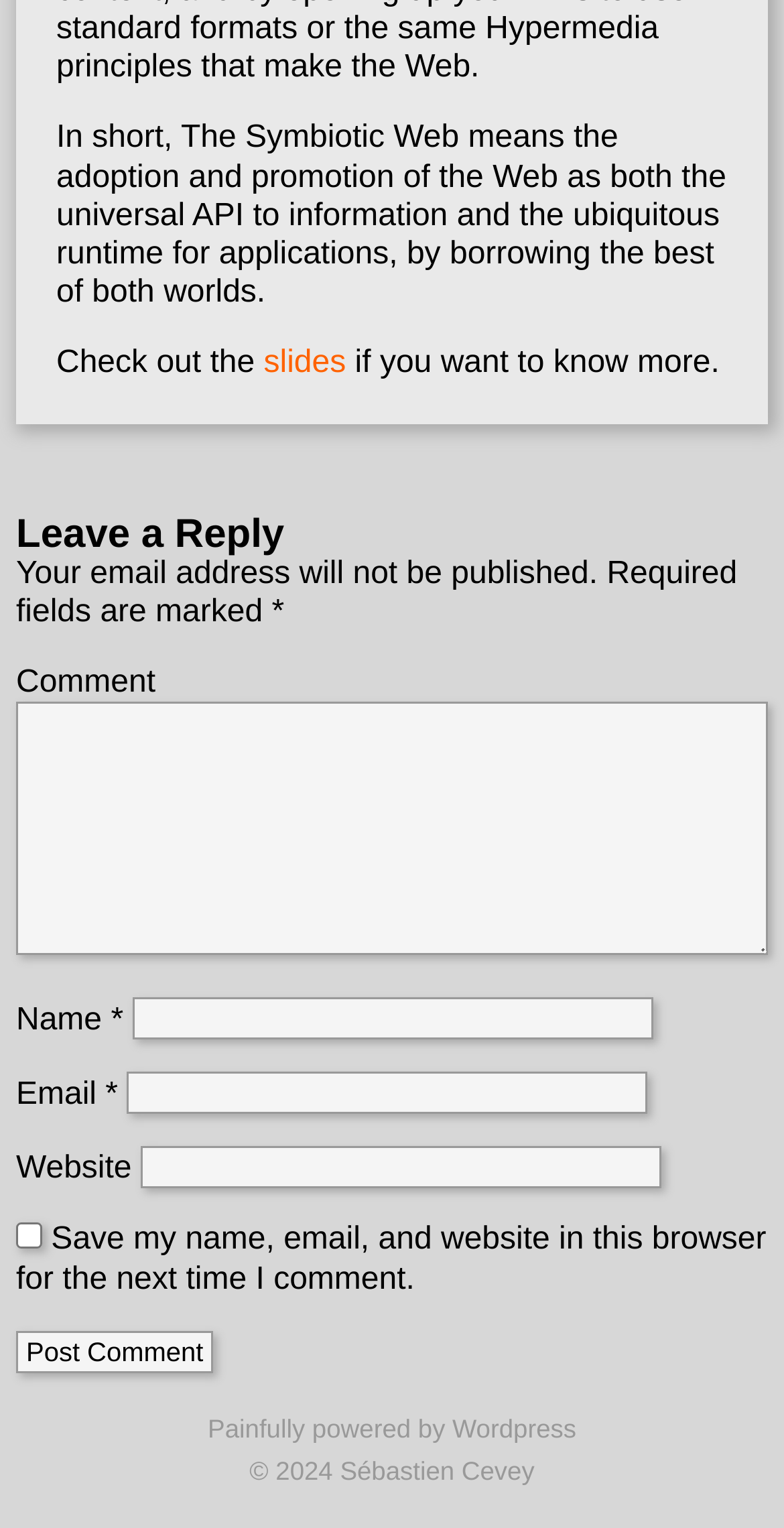Find the bounding box coordinates corresponding to the UI element with the description: "Equipment". The coordinates should be formatted as [left, top, right, bottom], with values as floats between 0 and 1.

None